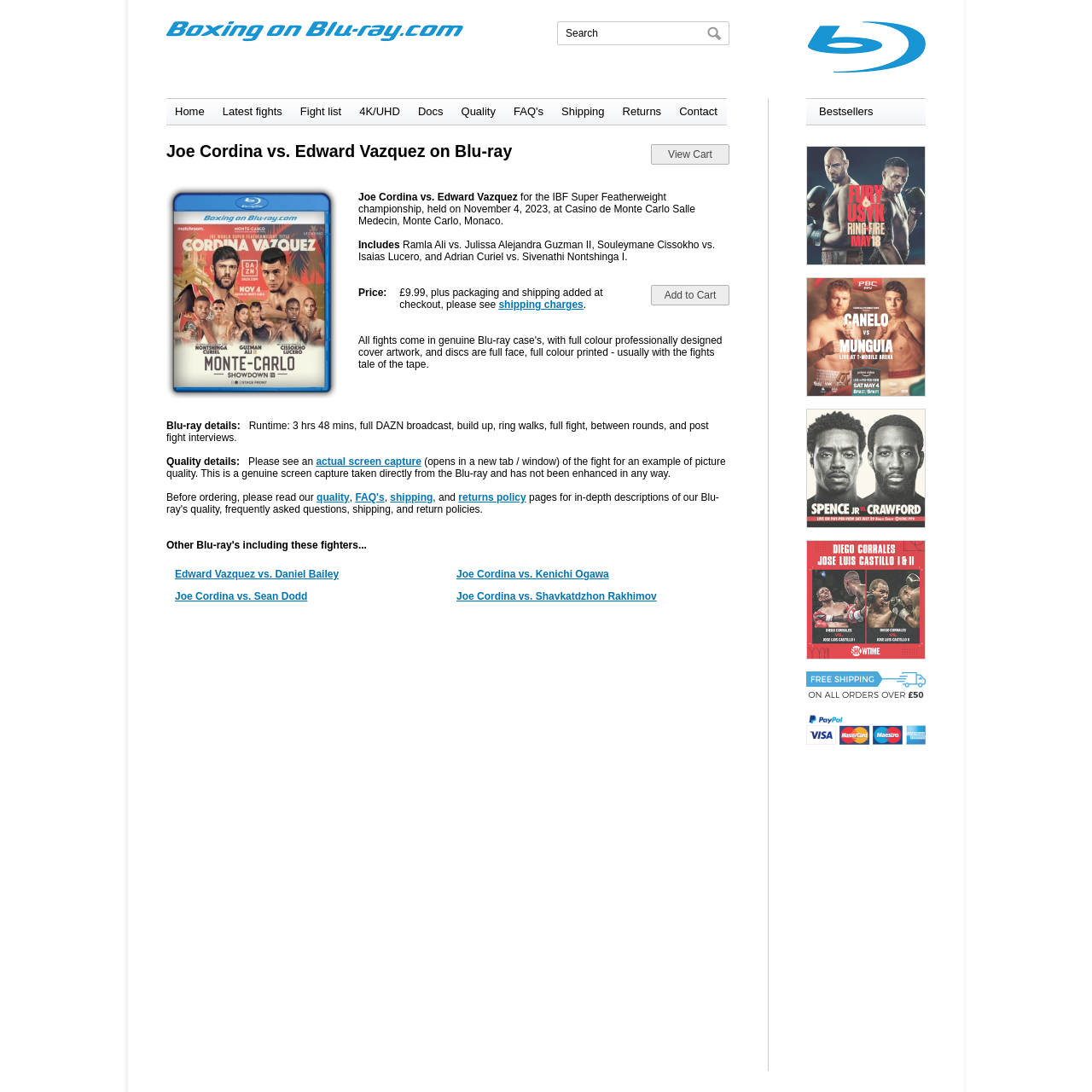Give a detailed overview of the webpage's appearance and contents.

This webpage is about a boxing event, specifically the fight between Joe Cordina and Edward Vazquez for the IBF Super Featherweight championship. At the top of the page, there is a search bar with a "Search" button next to it. Below that, there is a header section with links to various pages, including "Home", "Latest fights", "Fight list", "4K/UHD", "Docs", "Quality", "FAQ's", "Shipping", "Returns", and "Contact". 

To the right of the header section, there is a "View Cart" button. Below the header section, there is a large image of the fight poster, with the title "Joe Cordina vs. Edward Vazquez on Blu-ray" written above it. 

Below the image, there is a description of the fight, including the date, location, and details of the event. There is also a section that lists the other fights included on the Blu-ray, such as Ramla Ali vs. Julissa Alejandra Guzman II, Souleymane Cissokho vs. Isaias Lucero, and Adrian Curiel vs. Sivenathi Nontshinga I.

The page also includes a table with details about the Blu-ray, including the price, packaging, and shipping information. There are also links to "shipping charges" and "Add to Cart" buttons. 

Further down the page, there are sections with details about the Blu-ray quality, including the runtime, and a link to an actual screen capture of the fight. There are also links to the "quality" page, "FAQ's", "shipping", and "returns policy" pages.

The page also lists other related Blu-ray fights, including Edward Vazquez vs. Daniel Bailey, Joe Cordina vs. Kenichi Ogawa, Joe Cordina vs. Sean Dodd, and Joe Cordina vs. Shavkatdzhon Rakhimov.

On the right side of the page, there is a section with bestseller links, including Oleksandr Usyk vs. Tyson Fury TNT, Saul Alvarez vs. Jaime Munguia Amazon, Terence Crawford vs. Errol Spence Jr. SHO, Diego Corrales vs. Jose Luis Castillo I and II, and Free Shipping. Each of these links has an accompanying image. There is also a PayPal logo image at the bottom of the page.